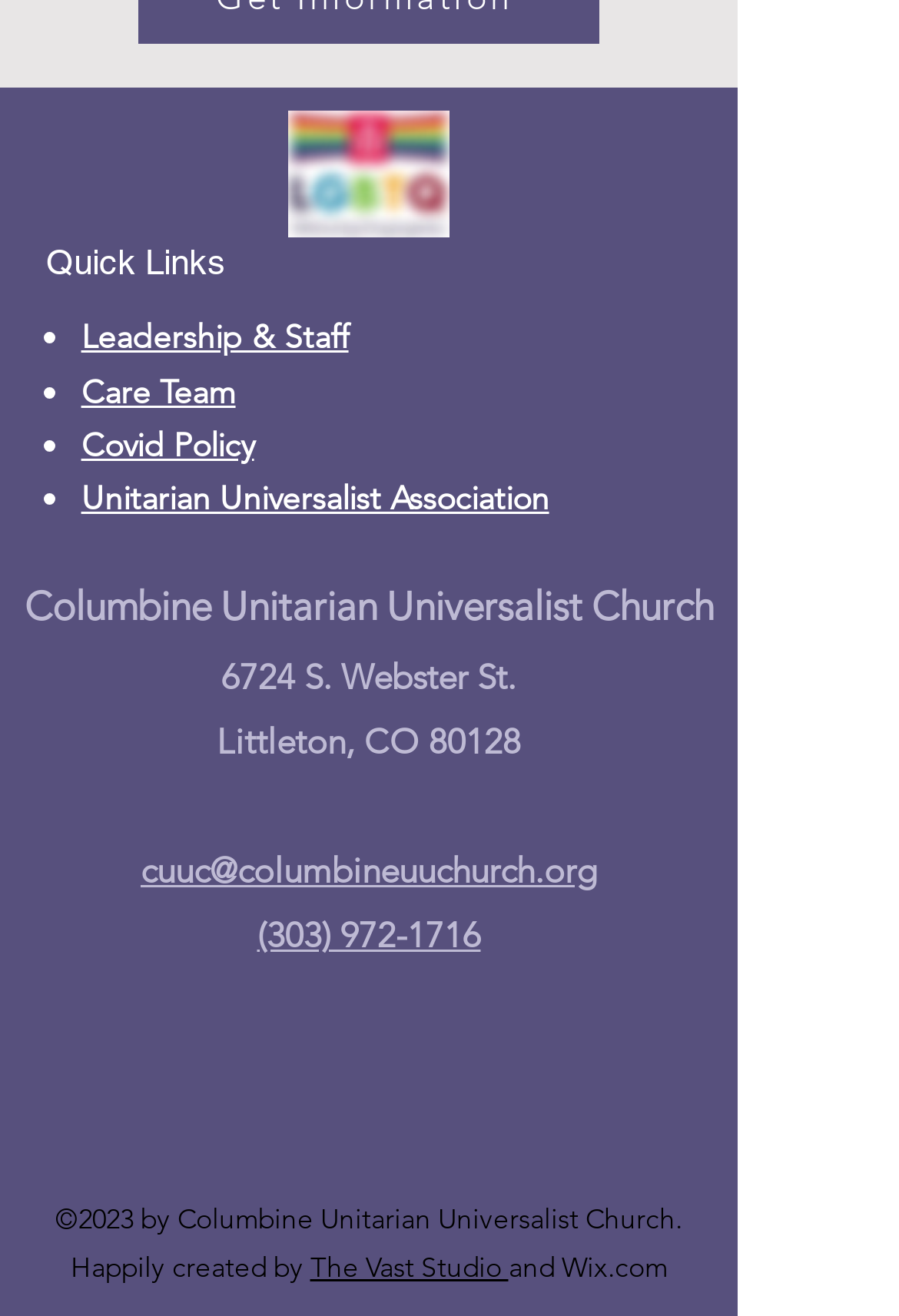Identify and provide the bounding box for the element described by: "Leadership & Staff".

[0.09, 0.24, 0.388, 0.272]